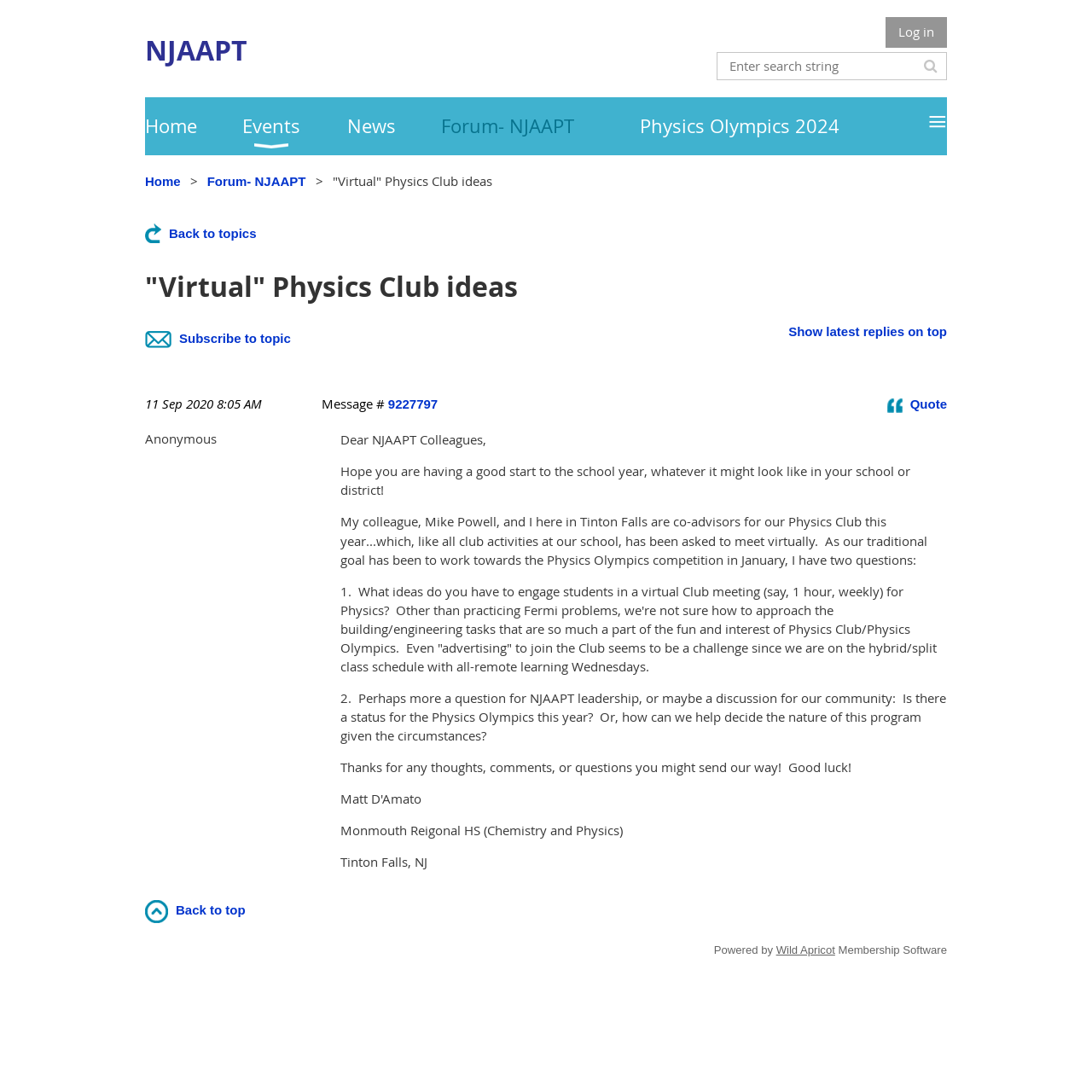Please locate the bounding box coordinates for the element that should be clicked to achieve the following instruction: "Go to the forum". Ensure the coordinates are given as four float numbers between 0 and 1, i.e., [left, top, right, bottom].

[0.19, 0.159, 0.28, 0.172]